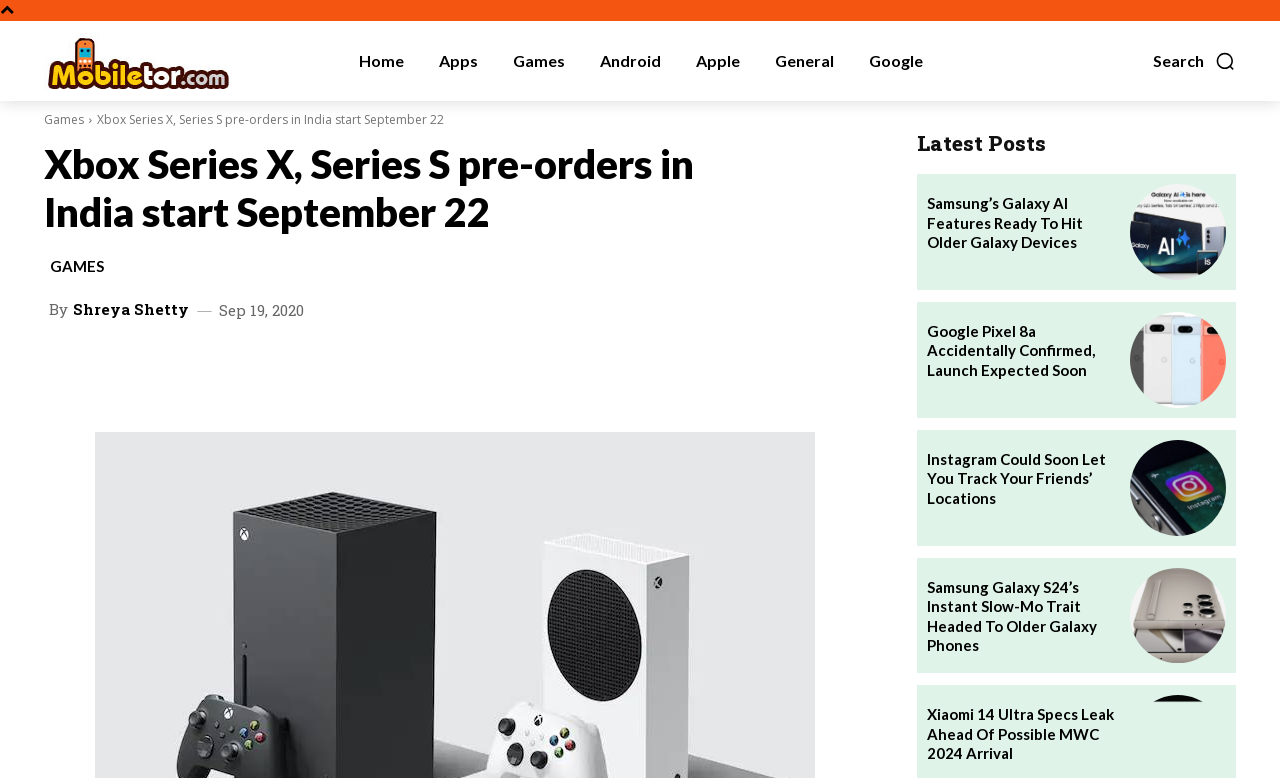Please provide a one-word or phrase answer to the question: 
Who wrote the article 'Xbox Series X, Series S pre-orders in India start September 22'?

Shreya Shetty